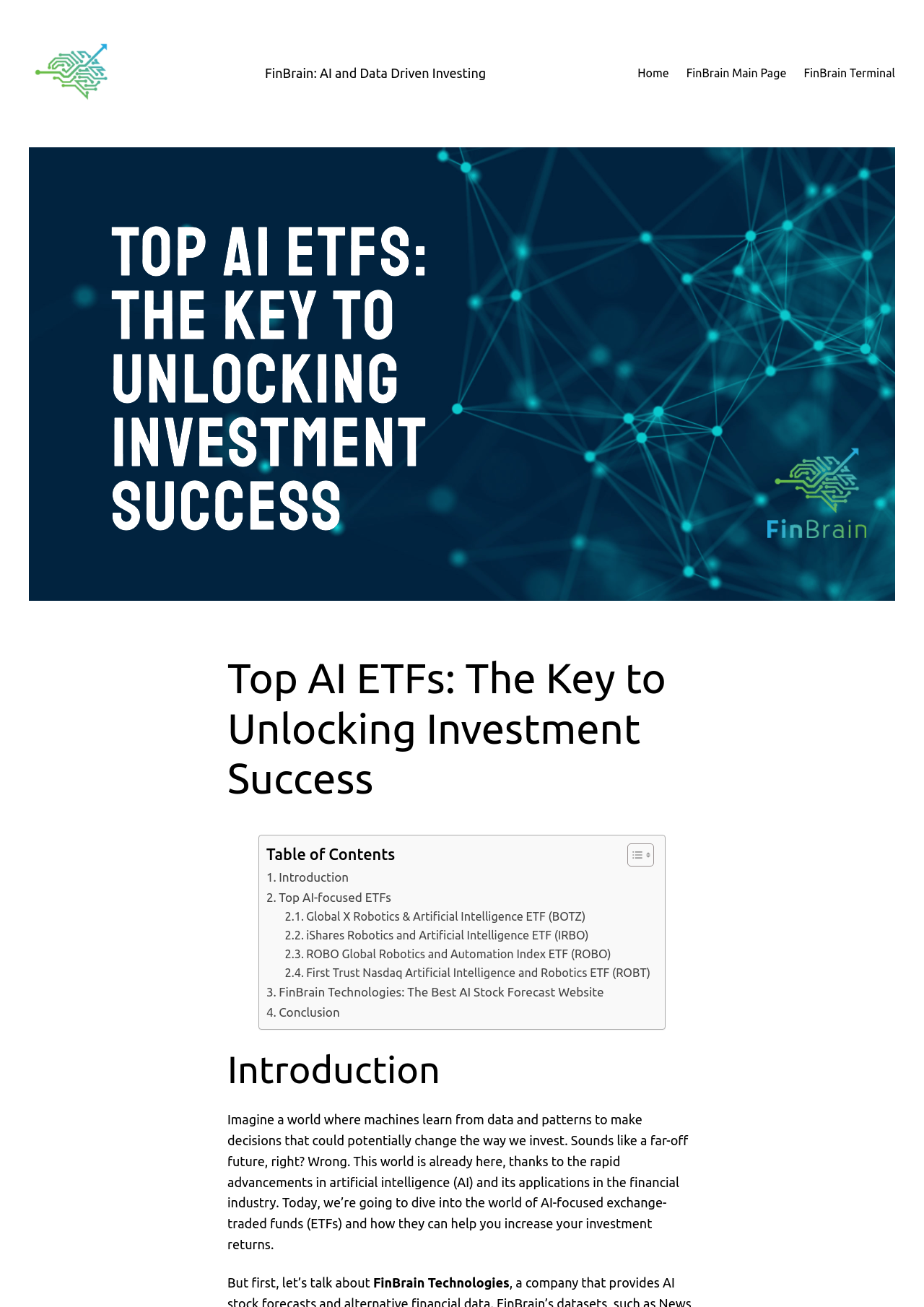What is the main topic of this webpage?
Please ensure your answer to the question is detailed and covers all necessary aspects.

Based on the webpage's structure and content, it appears that the main topic is AI-focused ETFs, as indicated by the presence of links to specific ETFs, such as BOTZ, IRBO, ROBO, and ROBT, and the discussion of their potential benefits in the investment industry.